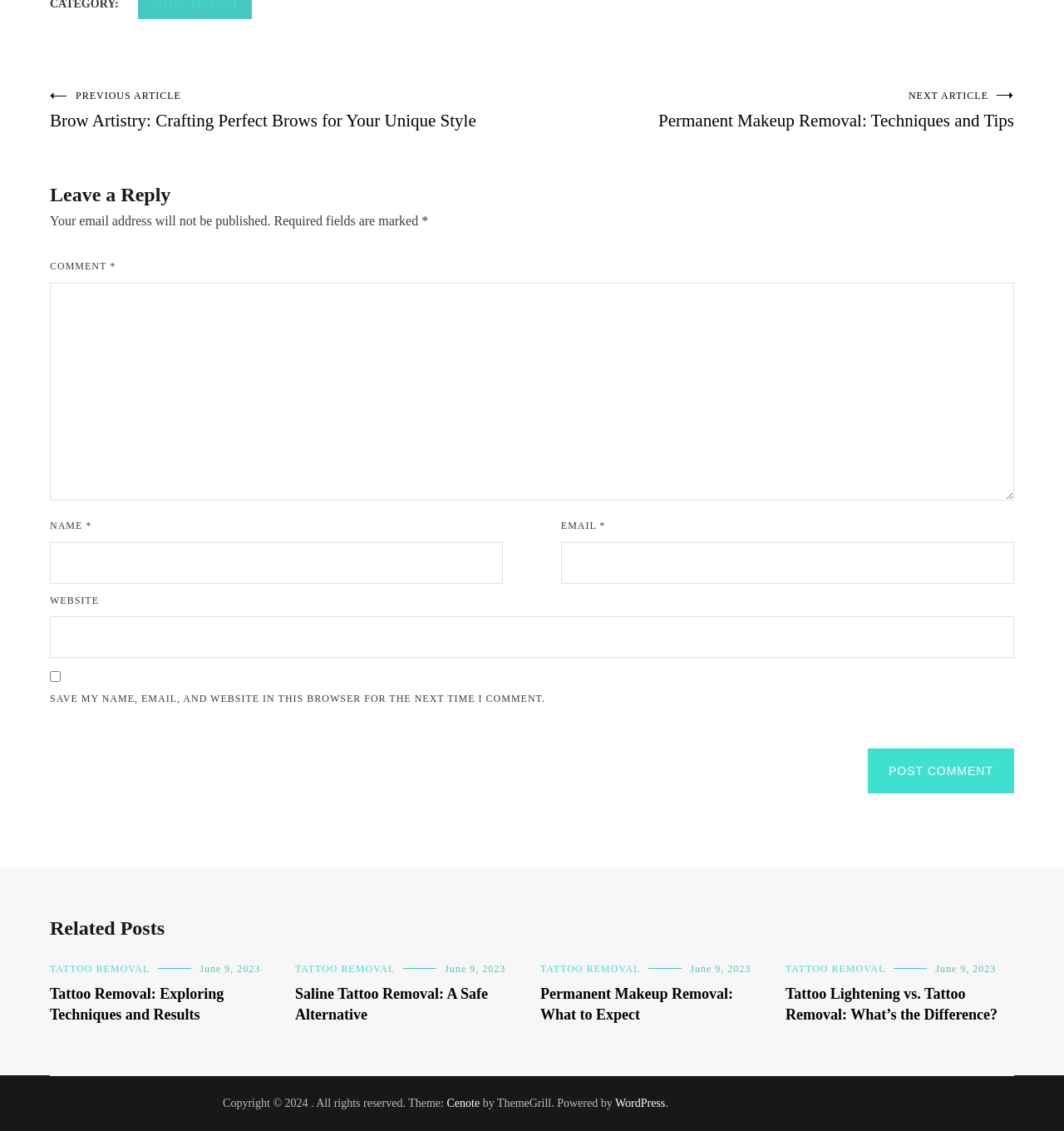What is the copyright year mentioned at the bottom of the page?
Using the image as a reference, deliver a detailed and thorough answer to the question.

The copyright information is located at the bottom of the page, and it mentions the year 2024. This is a static text element that provides copyright information.